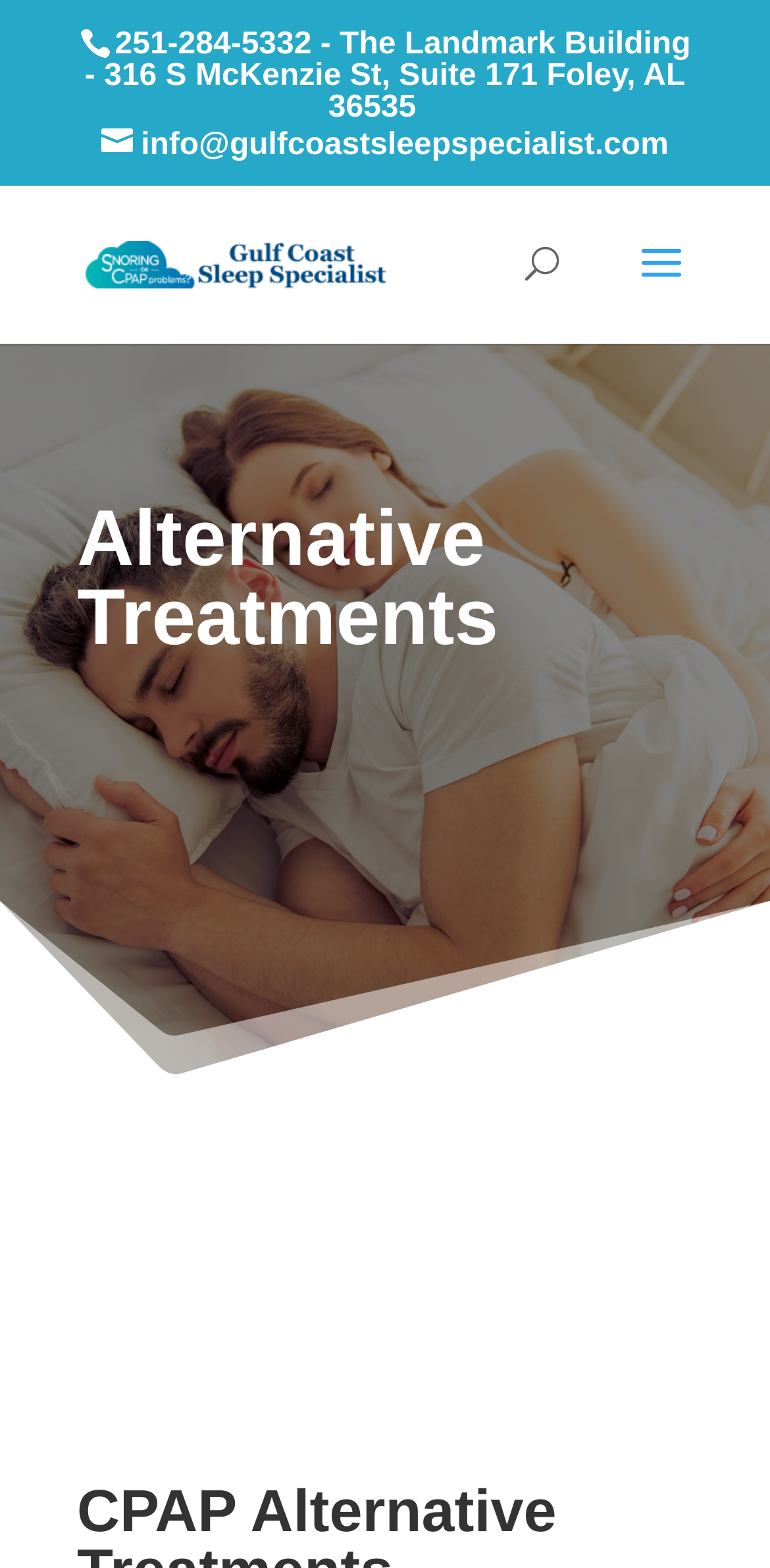Use the information in the screenshot to answer the question comprehensively: What is the phone number of the sleep specialist?

I found the phone number by looking at the static text element at the top of the page, which contains the address and phone number of the sleep specialist.